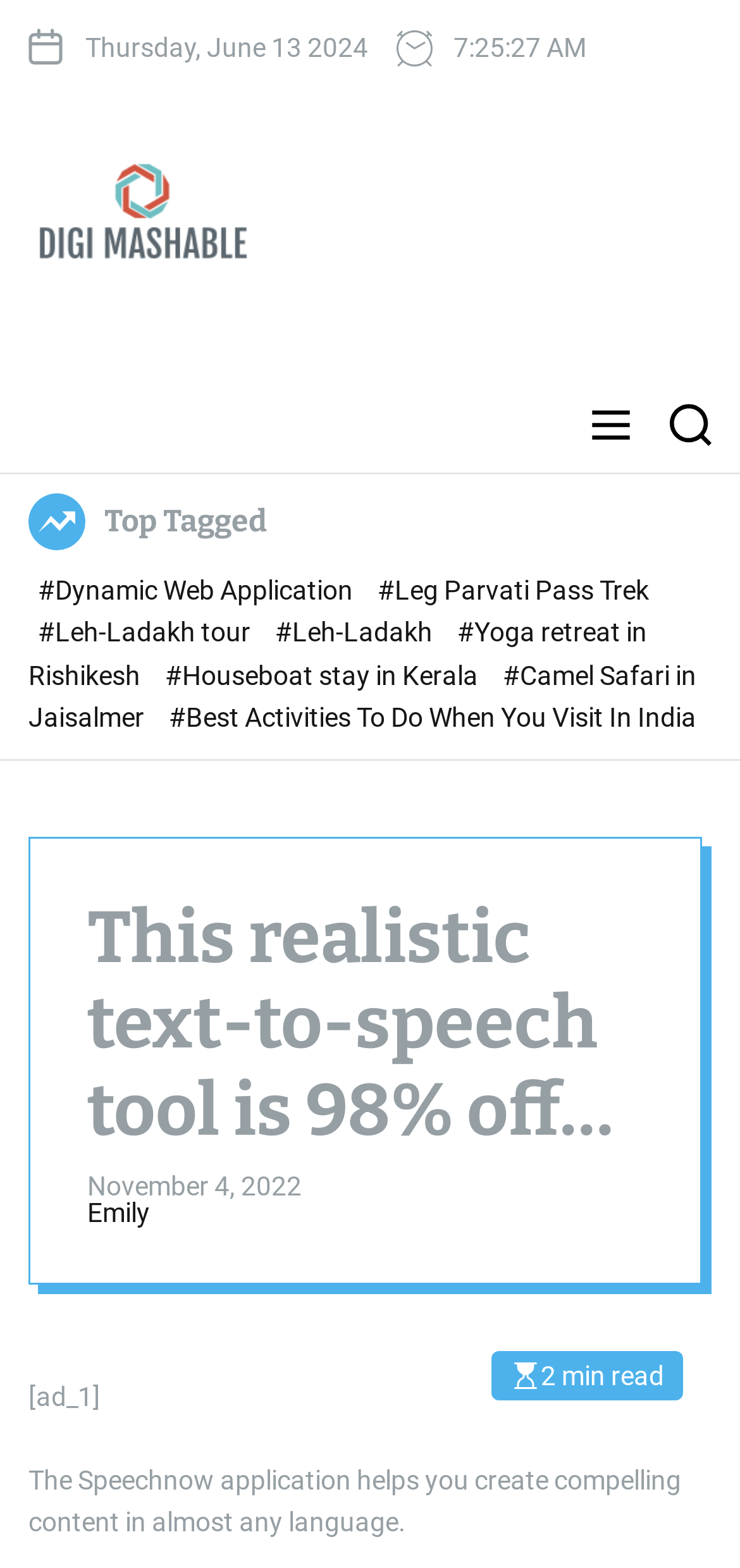Please provide a detailed answer to the question below based on the screenshot: 
What is the topic of the article?

I found the topic of the article by looking at the heading elements, where I saw the text 'This realistic text-to-speech tool is 98% off today'.